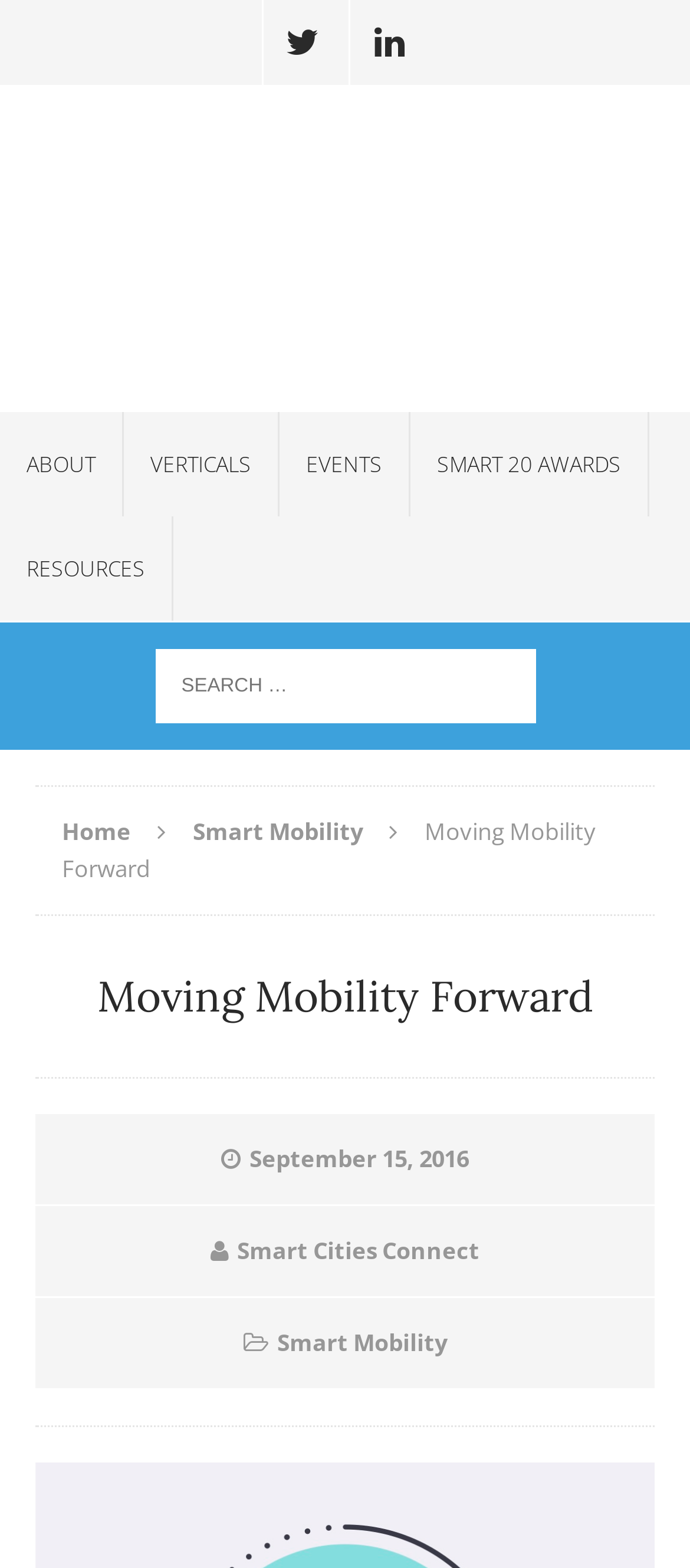Based on the visual content of the image, answer the question thoroughly: What is the date of the blog post?

I found the date of the blog post by looking at the link element with the text 'September 15, 2016', which is likely to be the publication date of the blog post.